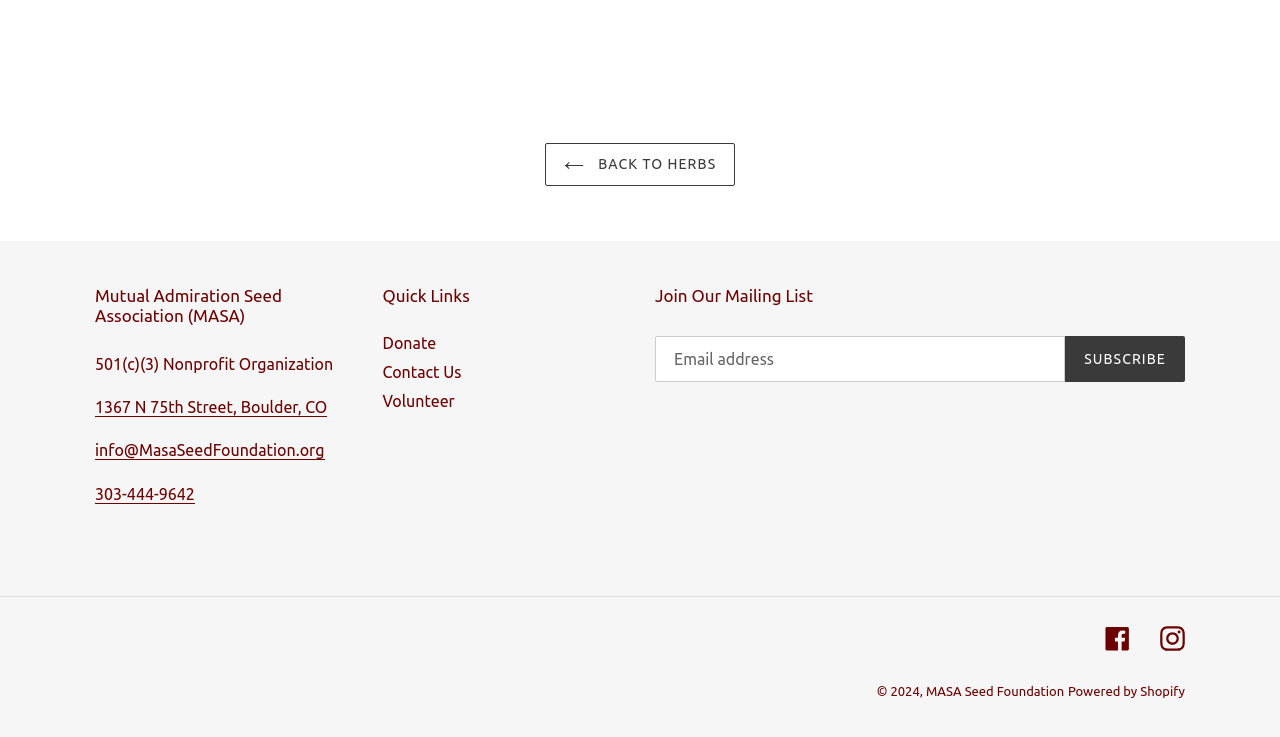Identify the bounding box coordinates for the UI element described by the following text: "info@MasaSeedFoundation.org". Provide the coordinates as four float numbers between 0 and 1, in the format [left, top, right, bottom].

[0.074, 0.599, 0.254, 0.625]